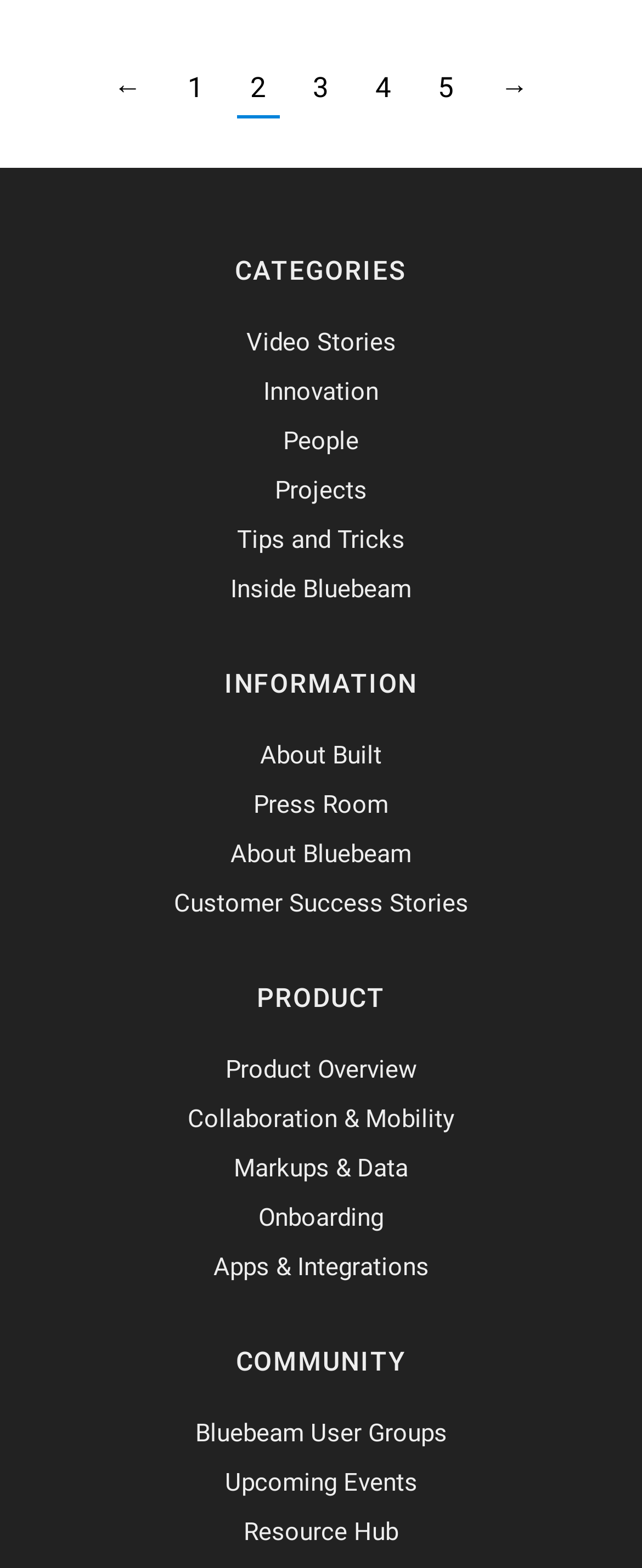Extract the bounding box coordinates of the UI element described by: "Apps & Integrations". The coordinates should include four float numbers ranging from 0 to 1, e.g., [left, top, right, bottom].

[0.332, 0.798, 0.668, 0.817]